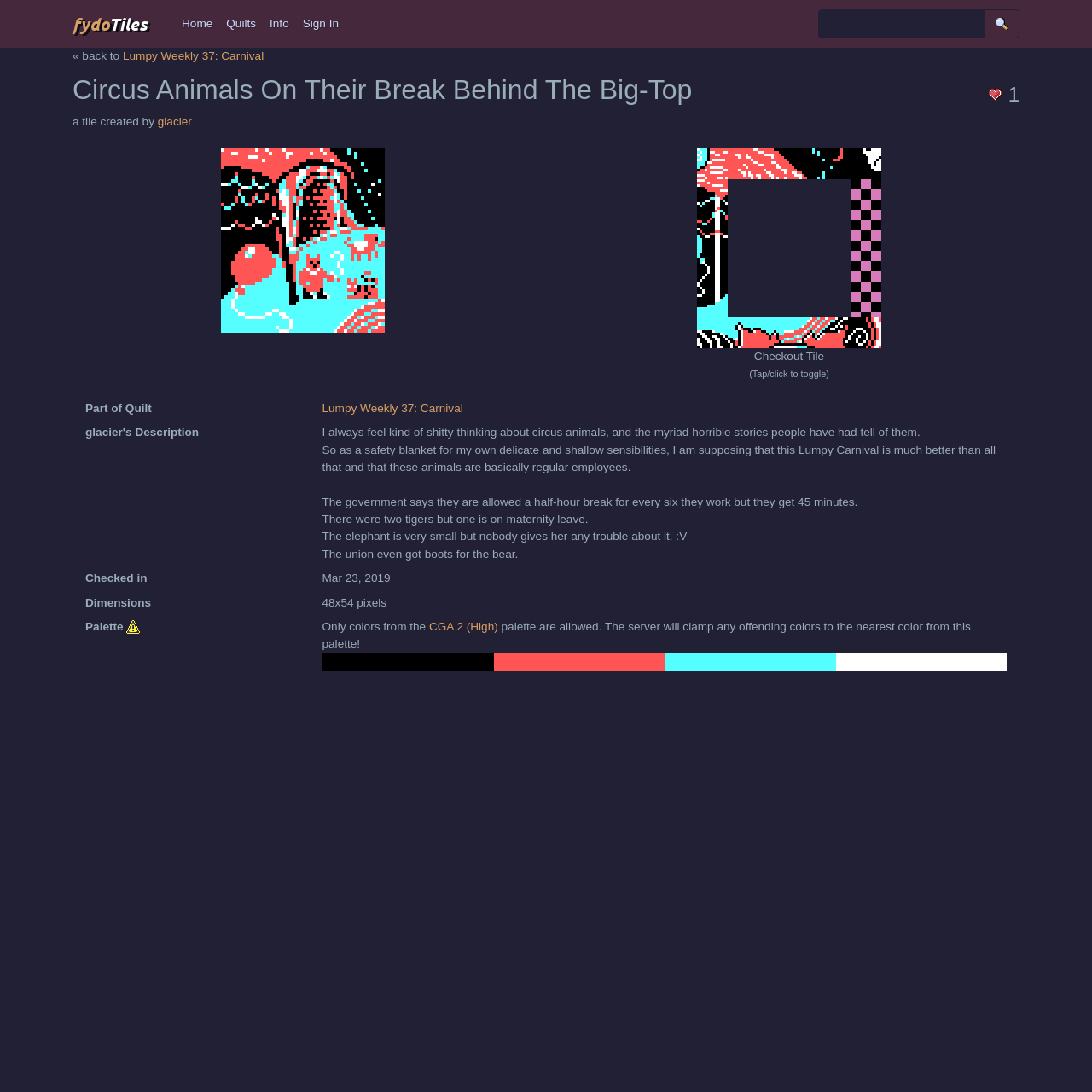Determine the bounding box coordinates for the UI element matching this description: "Stein Valley Park Guide".

None